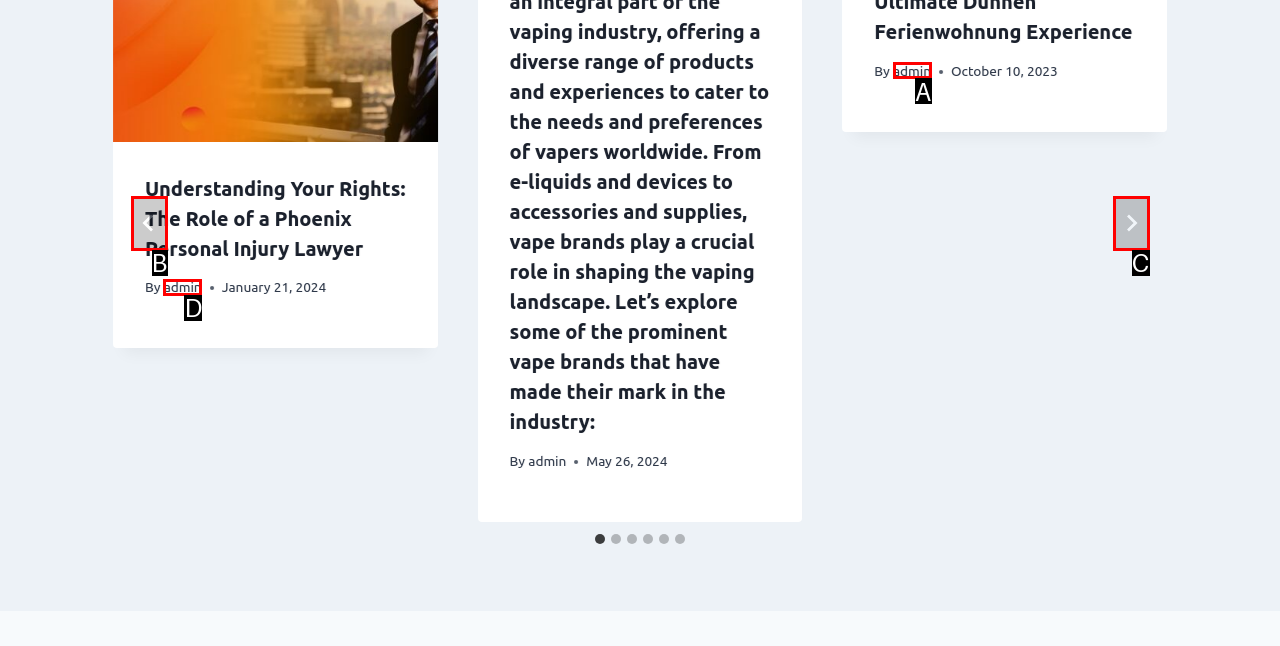Using the provided description: aria-label="Go to last slide", select the most fitting option and return its letter directly from the choices.

B